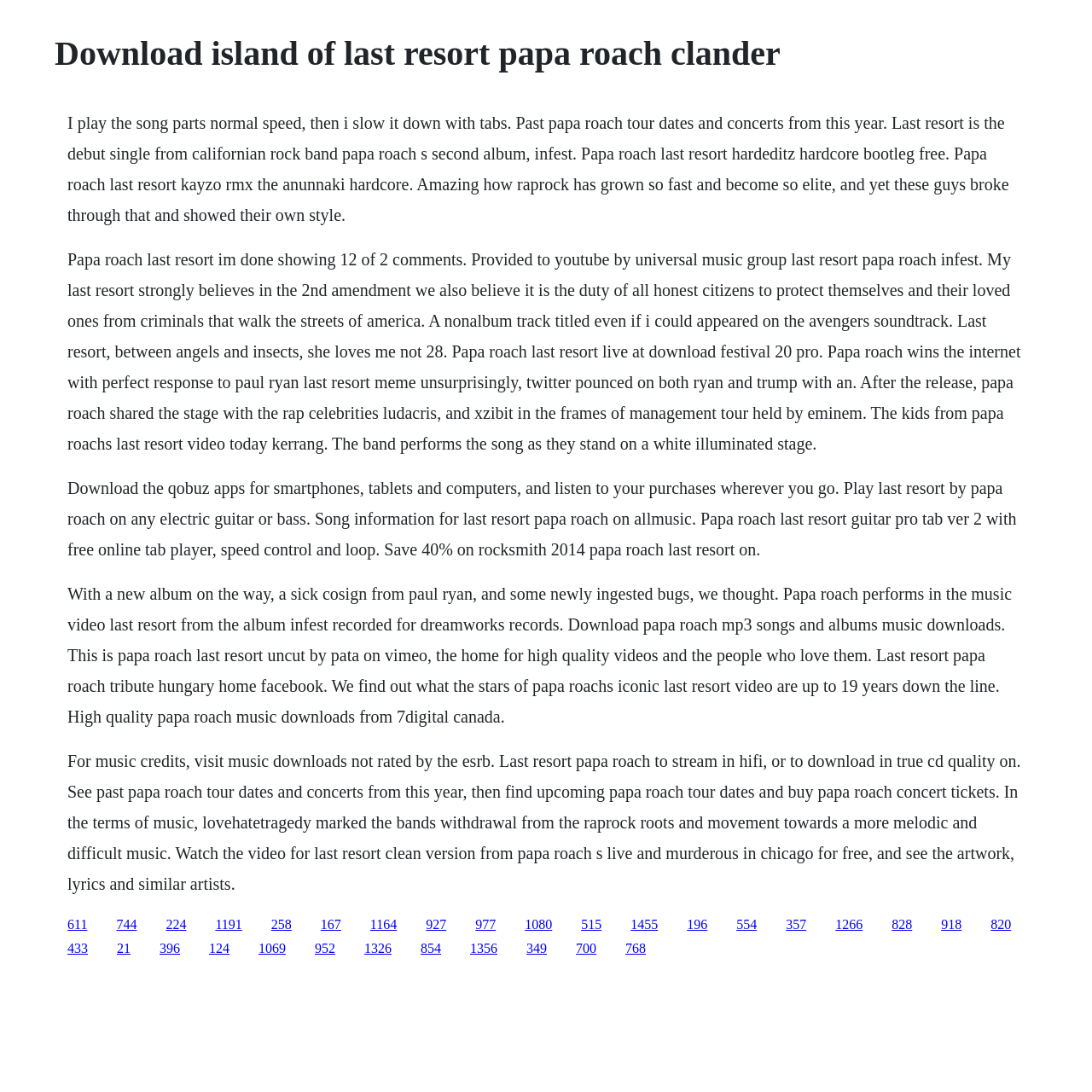Please locate the clickable area by providing the bounding box coordinates to follow this instruction: "Follow BakerHicks on Twitter".

None